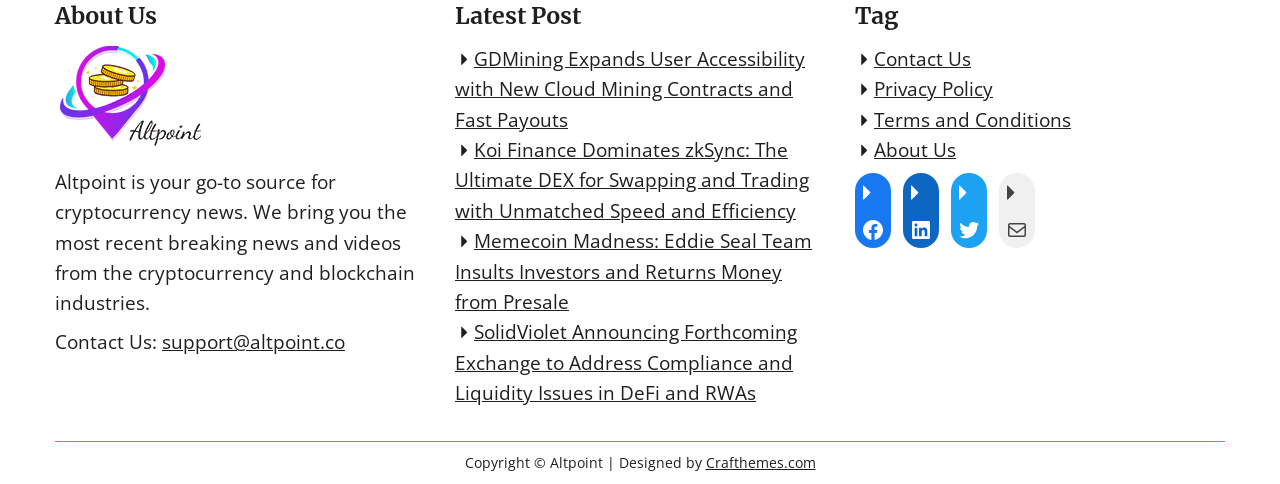Look at the image and answer the question in detail:
How many social media links are there?

There are four social media links: Facebook, LinkedIn, Twitter, and Mail, which can be found at the bottom of the webpage.